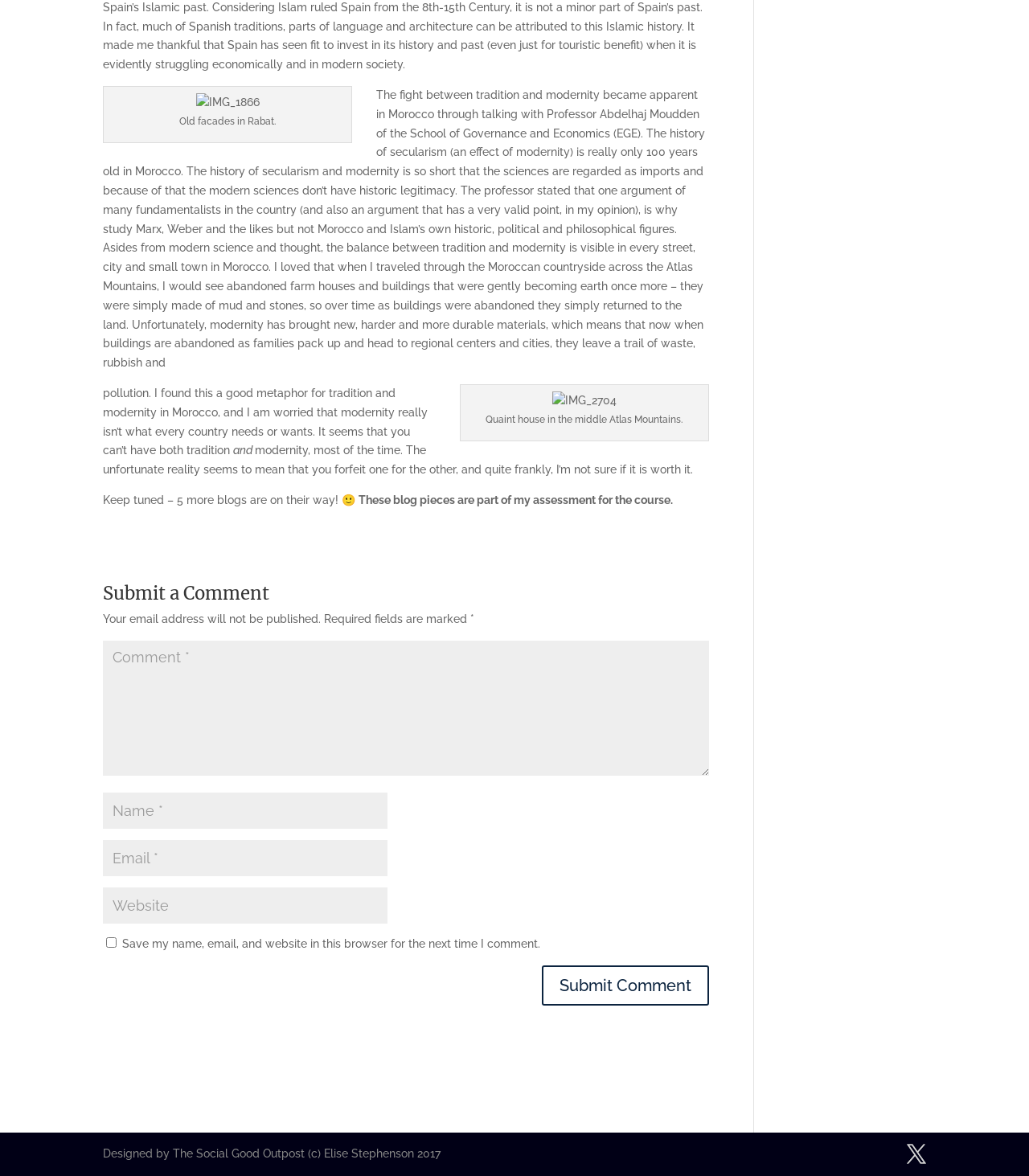Locate the bounding box for the described UI element: "input value="Name *" name="author"". Ensure the coordinates are four float numbers between 0 and 1, formatted as [left, top, right, bottom].

[0.1, 0.739, 0.377, 0.77]